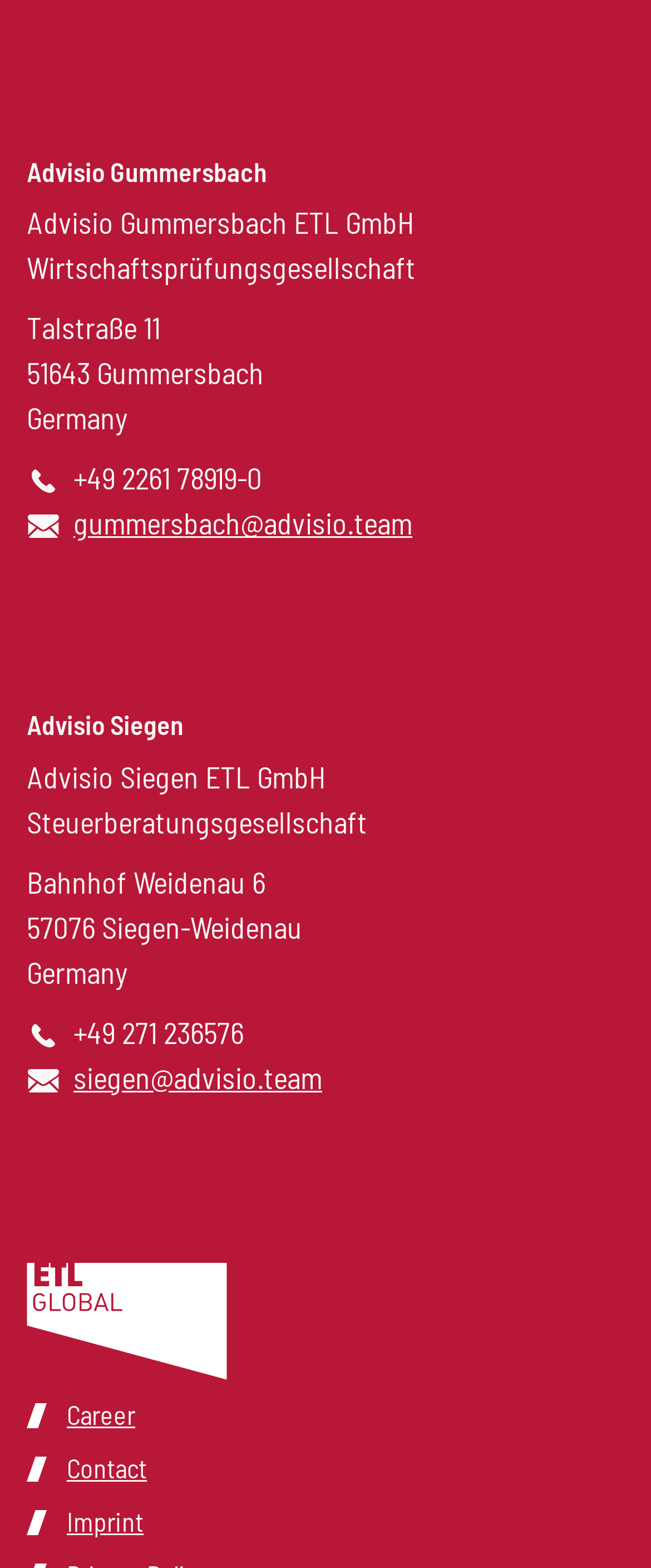Please locate the bounding box coordinates of the region I need to click to follow this instruction: "Click on the Advisio Gummersbach link".

[0.041, 0.099, 0.41, 0.12]